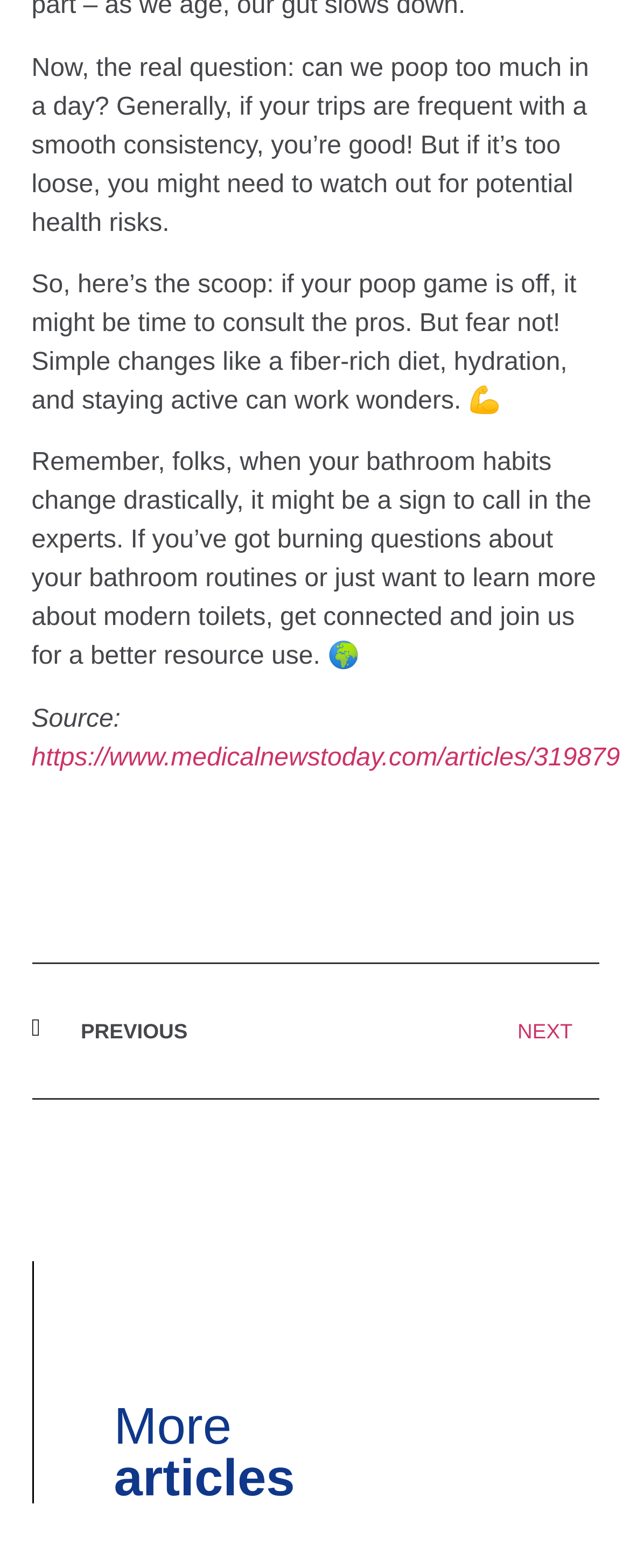Give a one-word or phrase response to the following question: What is the topic of the article?

Pooping habits